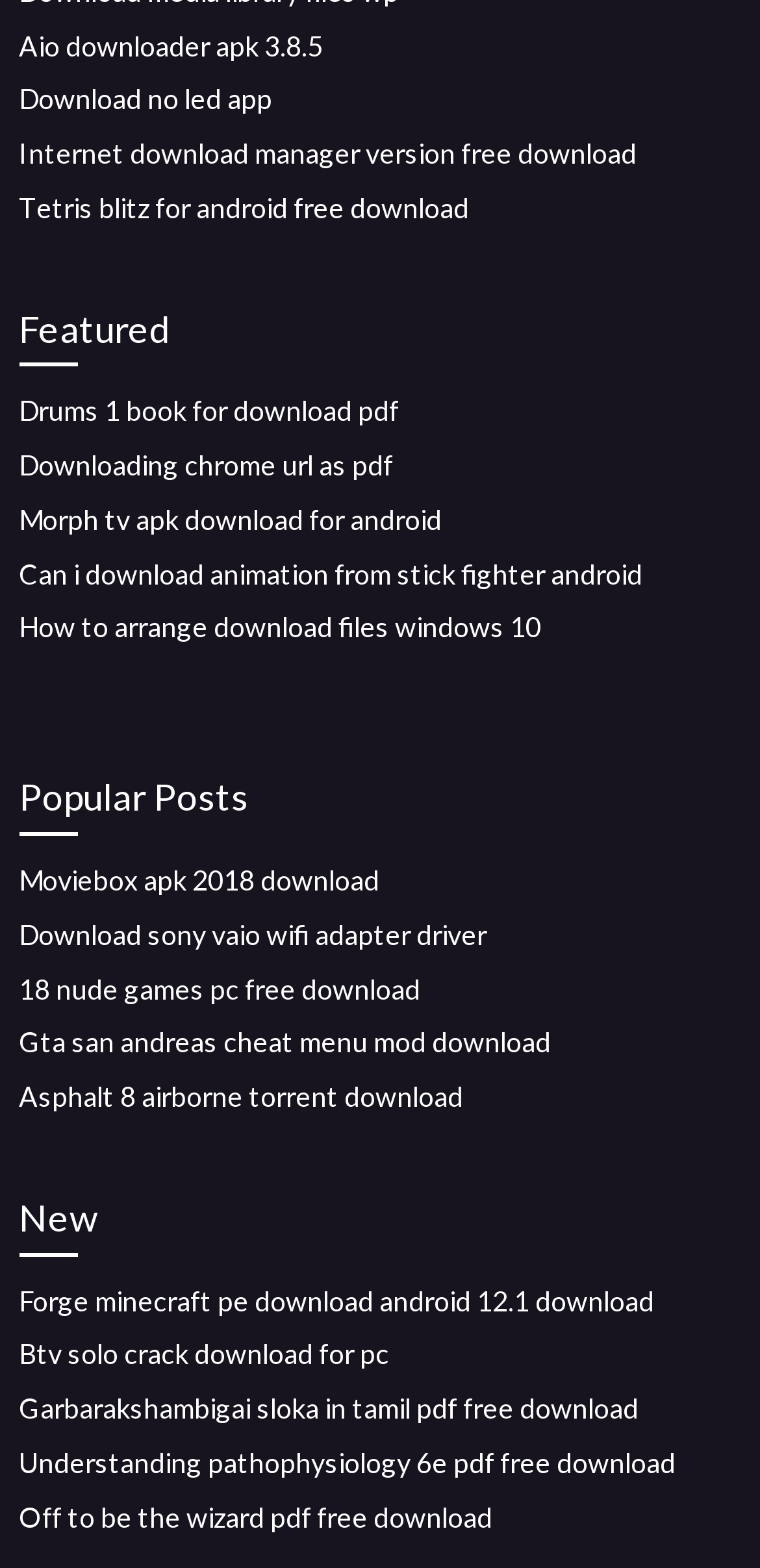Return the bounding box coordinates of the UI element that corresponds to this description: "Asphalt 8 airborne torrent download". The coordinates must be given as four float numbers in the range of 0 and 1, [left, top, right, bottom].

[0.025, 0.688, 0.61, 0.71]